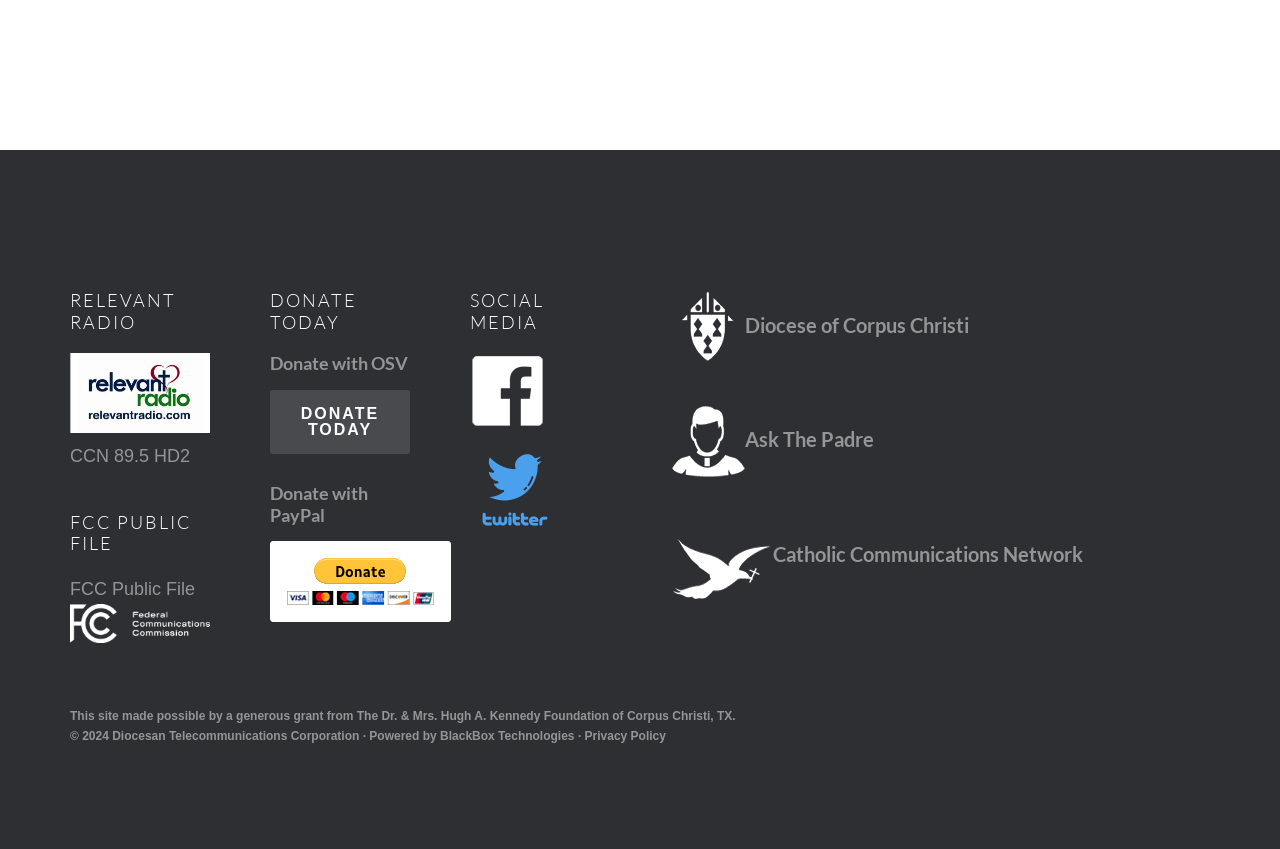Identify the bounding box coordinates of the element to click to follow this instruction: 'Check the LinkedIn page'. Ensure the coordinates are four float values between 0 and 1, provided as [left, top, right, bottom].

None